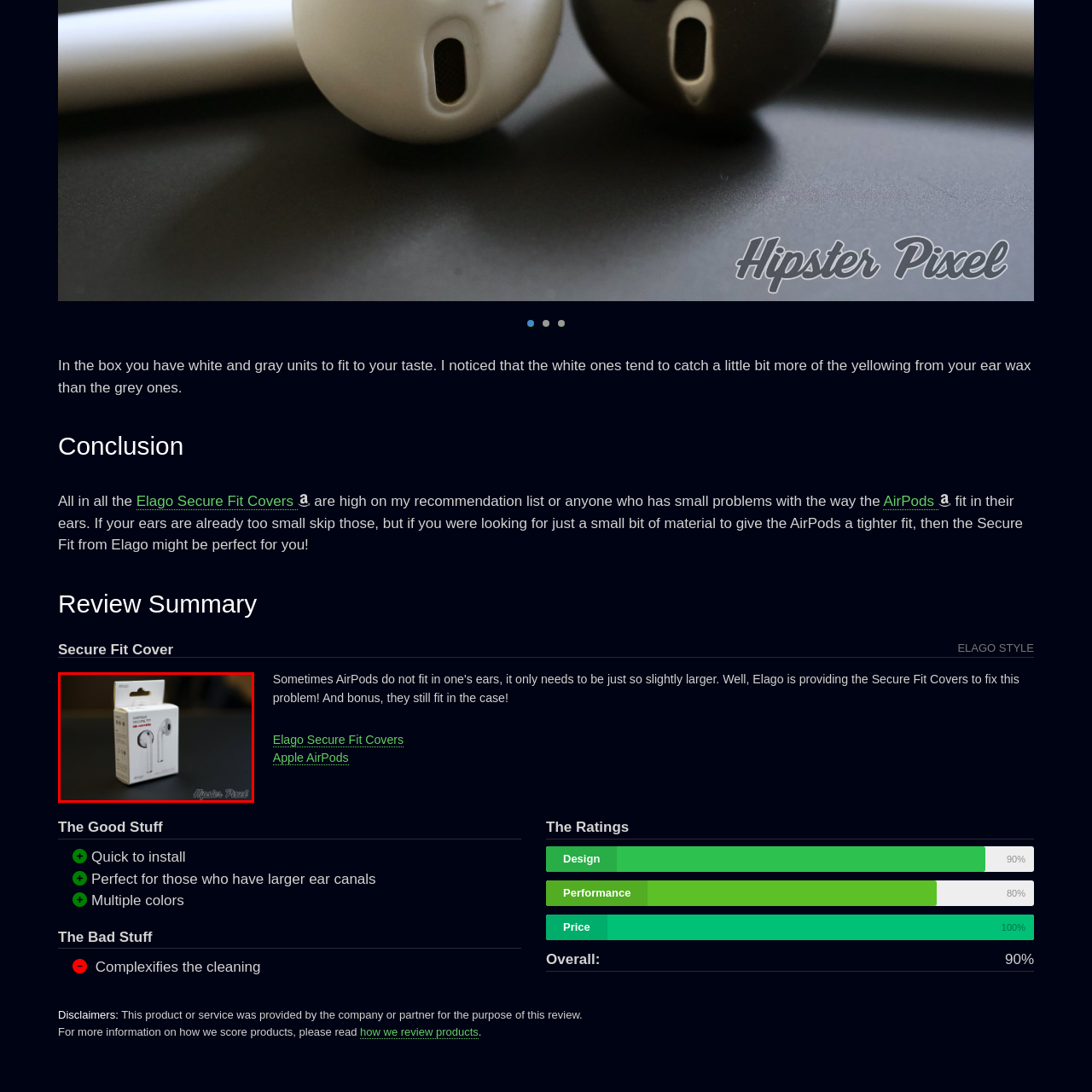What is the style of the packaging?
Review the image marked by the red bounding box and deliver a detailed response to the question.

The caption describes the packaging as 'stylish and minimalistic', indicating that it has a simple and clean design that appeals to users seeking a better fit for their AirPods.